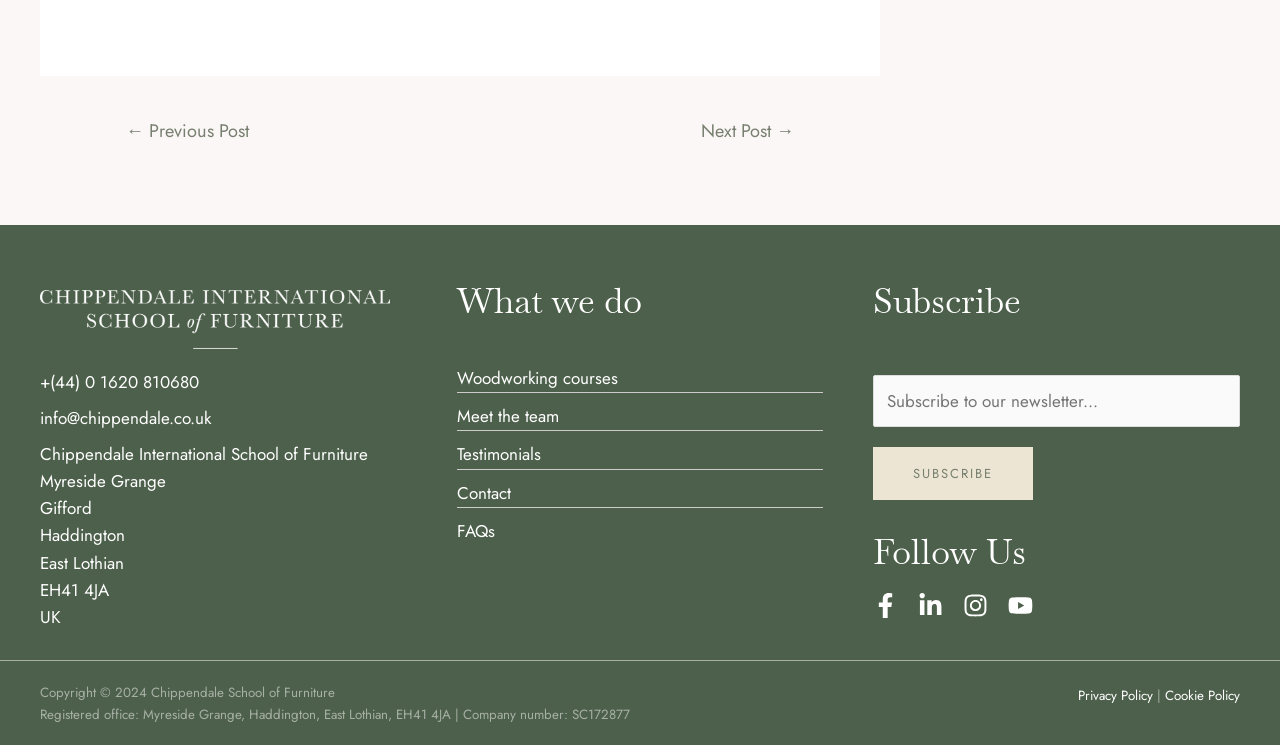What is the postcode of the school's registered office?
Please provide a comprehensive answer based on the visual information in the image.

I found the answer by looking at the footer section of the webpage, where it says 'Registered office: Myreside Grange, Haddington, East Lothian, EH41 4JA' in the 'Footer Widget 4' section.